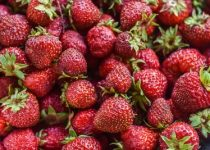Describe every detail you can see in the image.

This vibrant image showcases a delightful heap of fresh strawberries, their plump shapes glistening with a rich, red hue. The strawberries, adorned with green leafy tops, create a visually appealing arrangement, emphasizing their natural freshness and juiciness. Perfectly ripe, these berries invite a sense of summer sweetness and are ideal for a variety of culinary creations, whether enjoyed fresh, added to salads, or used in desserts. The overall composition captures the lusciousness and seasonal appeal of strawberries, making them a favorite for both casual snacking and gourmet dishes.